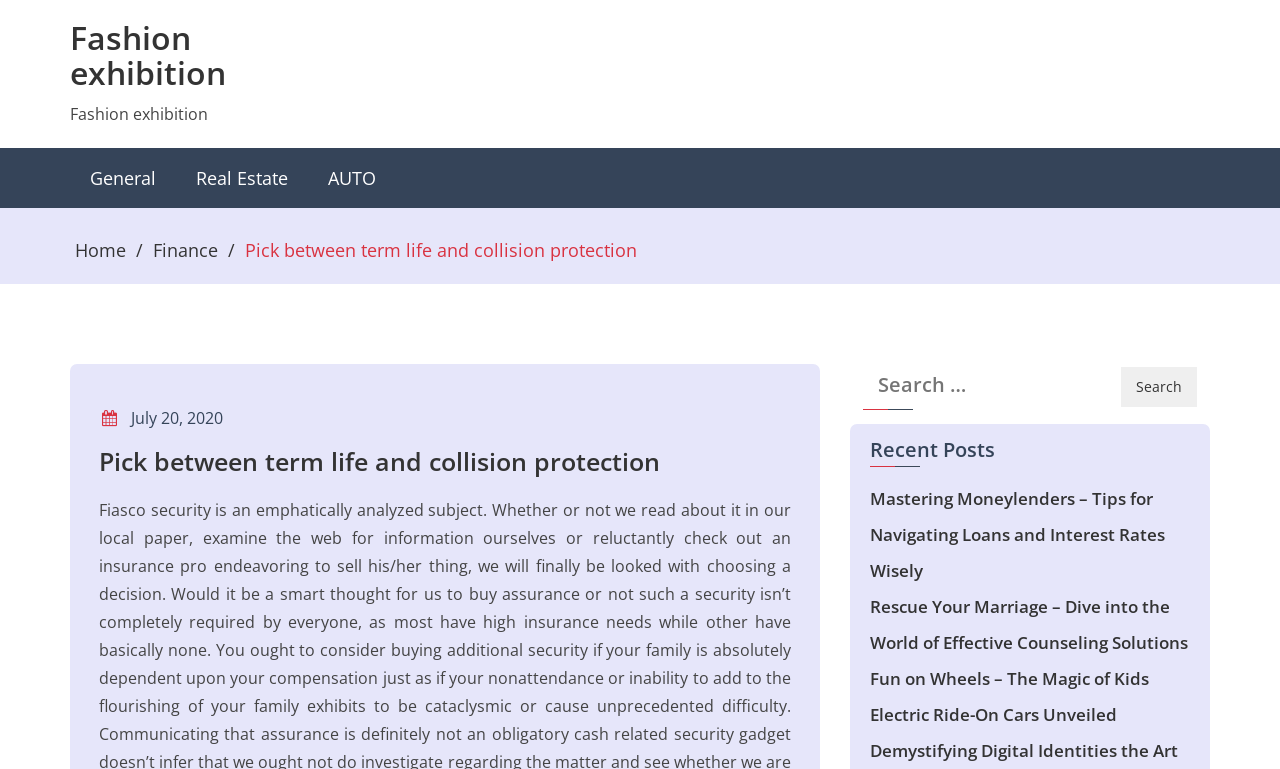Provide the bounding box coordinates, formatted as (top-left x, top-left y, bottom-right x, bottom-right y), with all values being floating point numbers between 0 and 1. Identify the bounding box of the UI element that matches the description: Home

[0.059, 0.31, 0.098, 0.341]